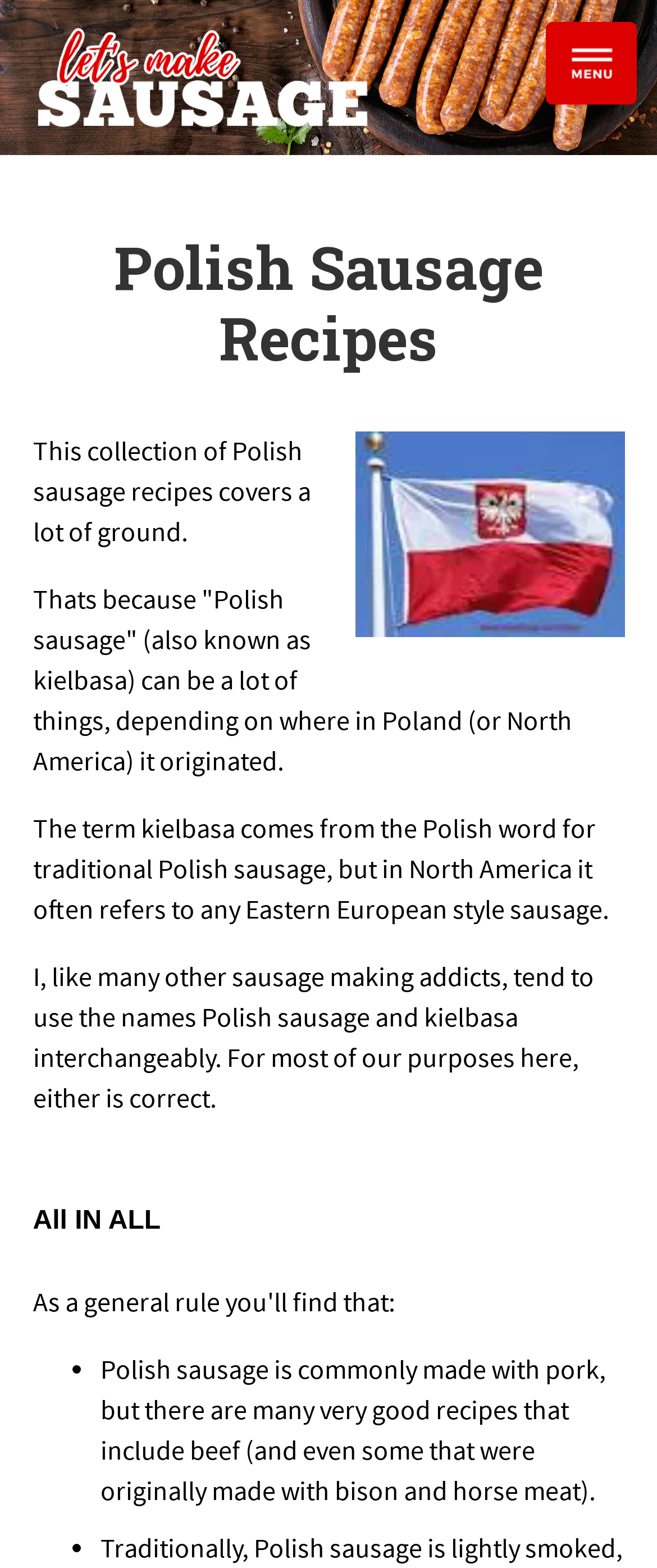What types of meat are commonly used in Polish sausage recipes?
Provide a comprehensive and detailed answer to the question.

The text mentions that Polish sausage is commonly made with pork, but there are also many good recipes that include beef, and even some that were originally made with bison and horse meat, indicating the variety of meats used in Polish sausage recipes.